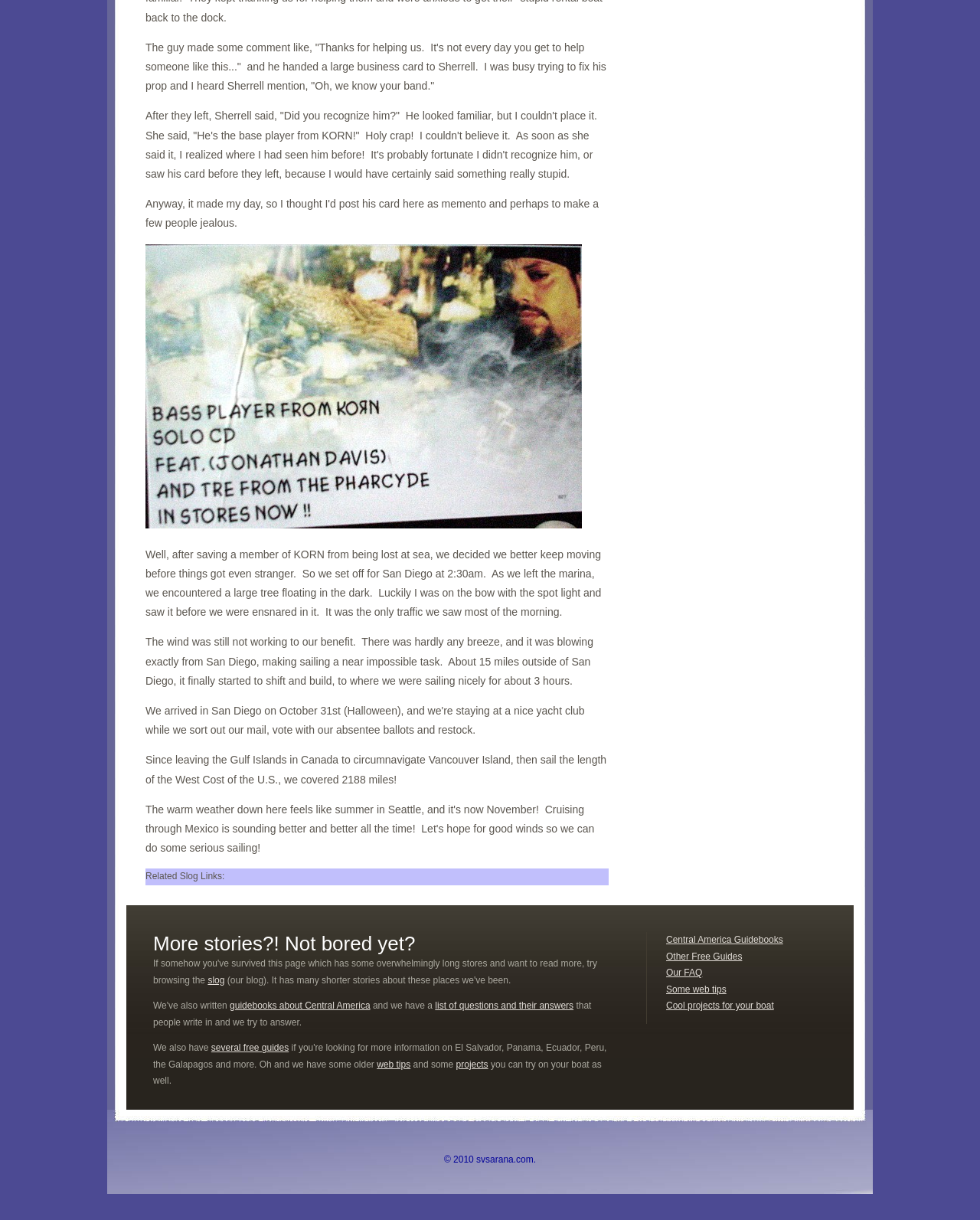What is the band mentioned in the story?
Using the information from the image, give a concise answer in one word or a short phrase.

KORN